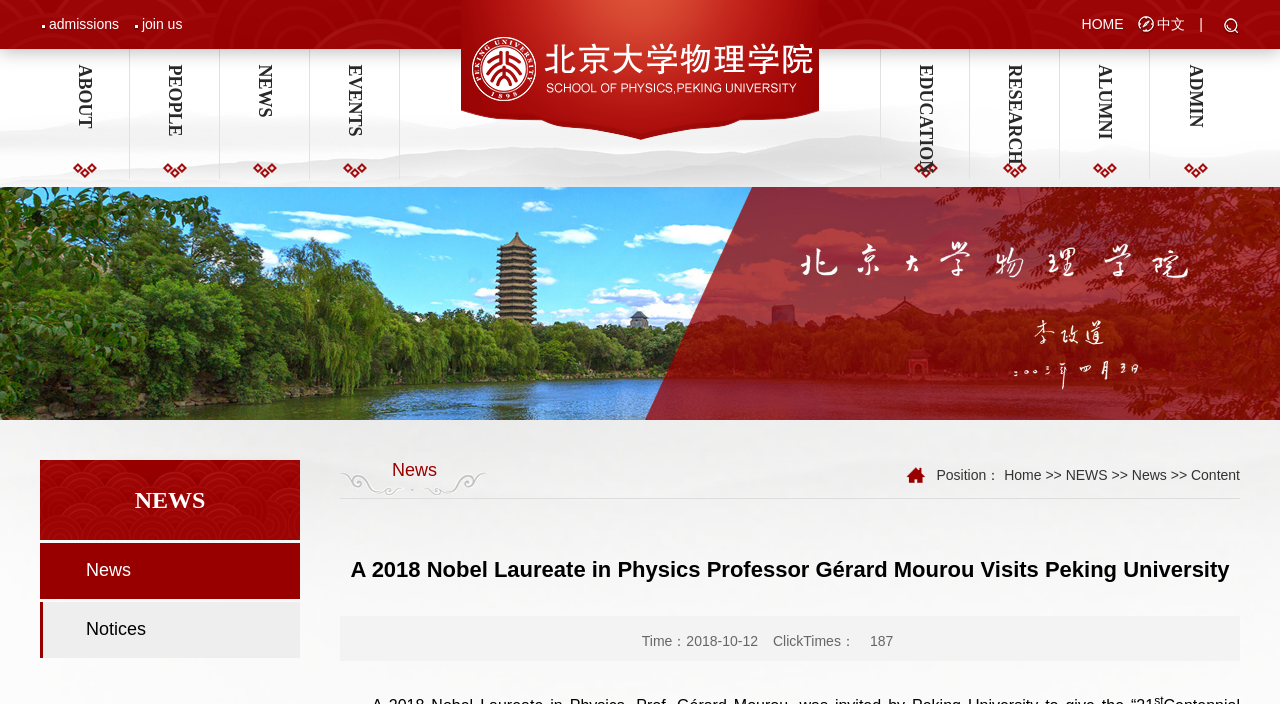Please identify the bounding box coordinates of where to click in order to follow the instruction: "click admissions".

[0.031, 0.023, 0.093, 0.045]